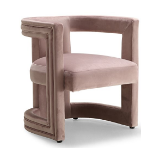What is the color of the velvet upholstery?
Could you answer the question in a detailed manner, providing as much information as possible?

The caption describes the chair's upholstery as plush velvet in a soft pink hue, indicating that the chair's upholstery is a soft pink color.